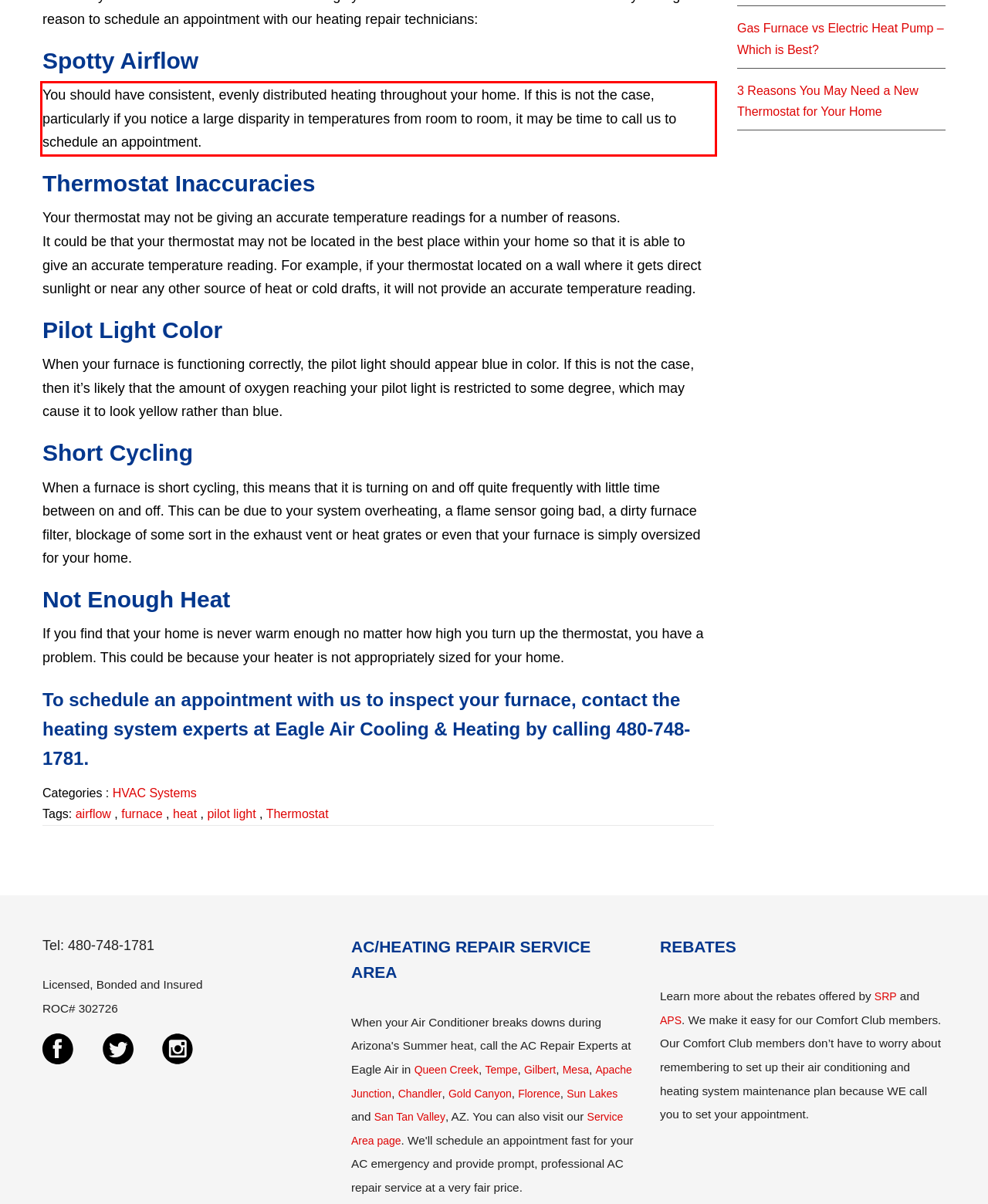Using the provided screenshot, read and generate the text content within the red-bordered area.

You should have consistent, evenly distributed heating throughout your home. If this is not the case, particularly if you notice a large disparity in temperatures from room to room, it may be time to call us to schedule an appointment.